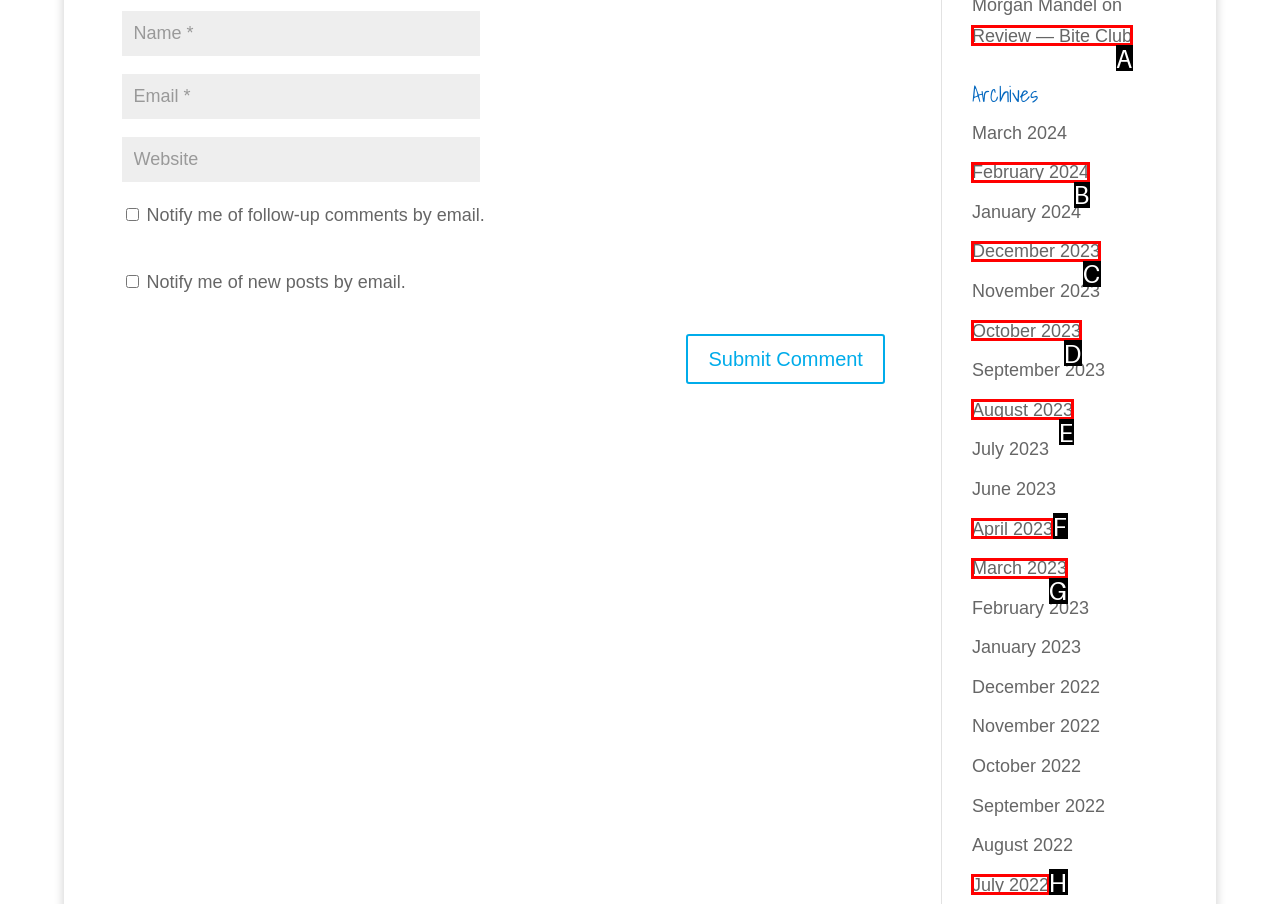Select the HTML element that matches the description: Review — Bite Club. Provide the letter of the chosen option as your answer.

A